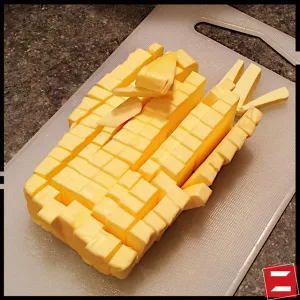Please reply to the following question with a single word or a short phrase:
What is the butter likely to be used for?

Baking